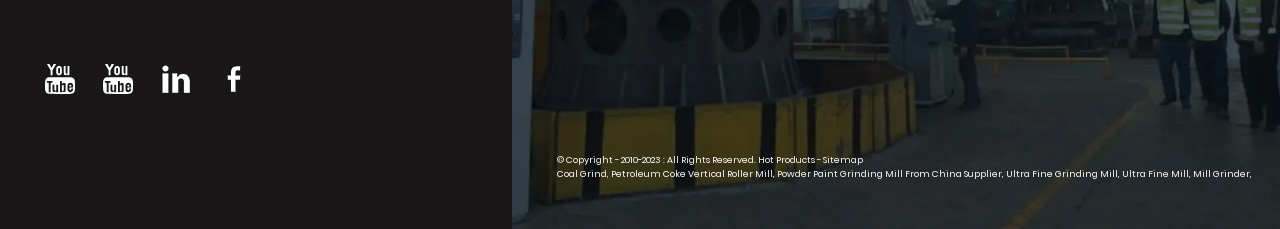How many social media links are there?
Refer to the image and provide a one-word or short phrase answer.

4